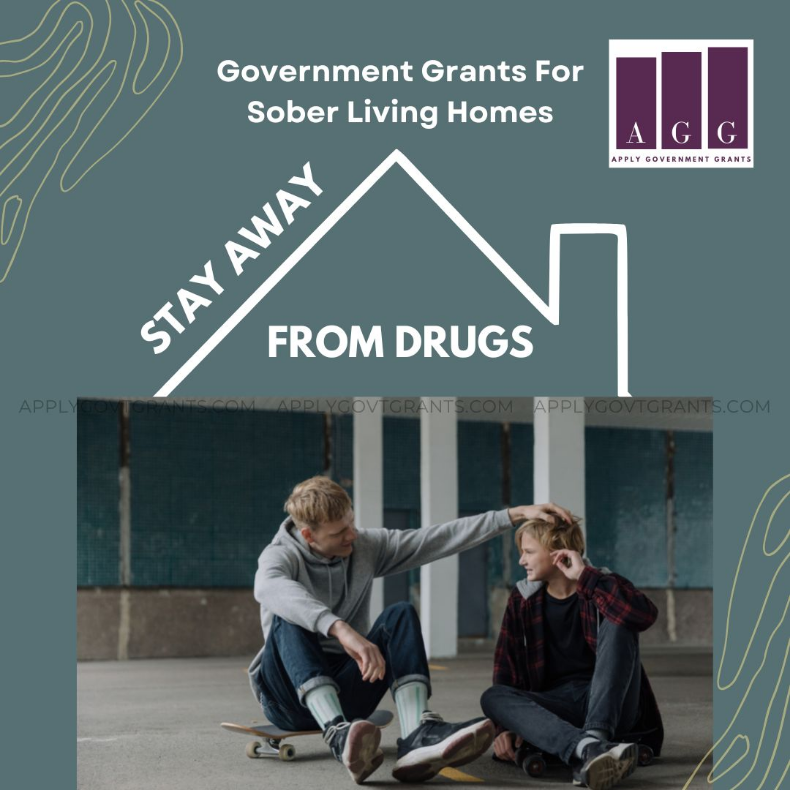What is the purpose of the branding in the corner?
Provide a fully detailed and comprehensive answer to the question.

The branding in the corner of the image serves to identify the source of the government grants available for sober living homes, further enhancing the image's credibility and providing a clear reference for those seeking assistance or information regarding sober living options.